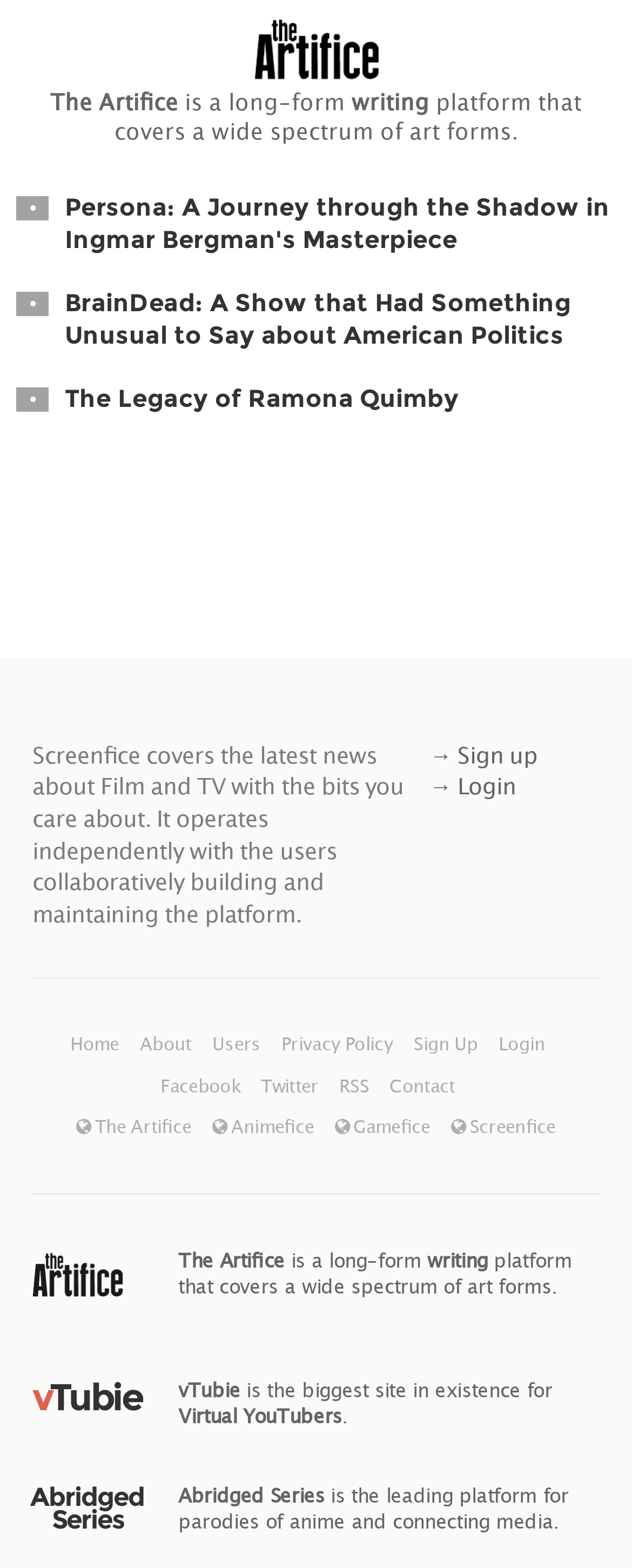Using details from the image, please answer the following question comprehensively:
How many social media links are present at the bottom of the webpage?

At the bottom of the webpage, there are links to Facebook, Twitter, RSS, and Contact, which are all social media or contact links. Therefore, there are 5 social media links present.